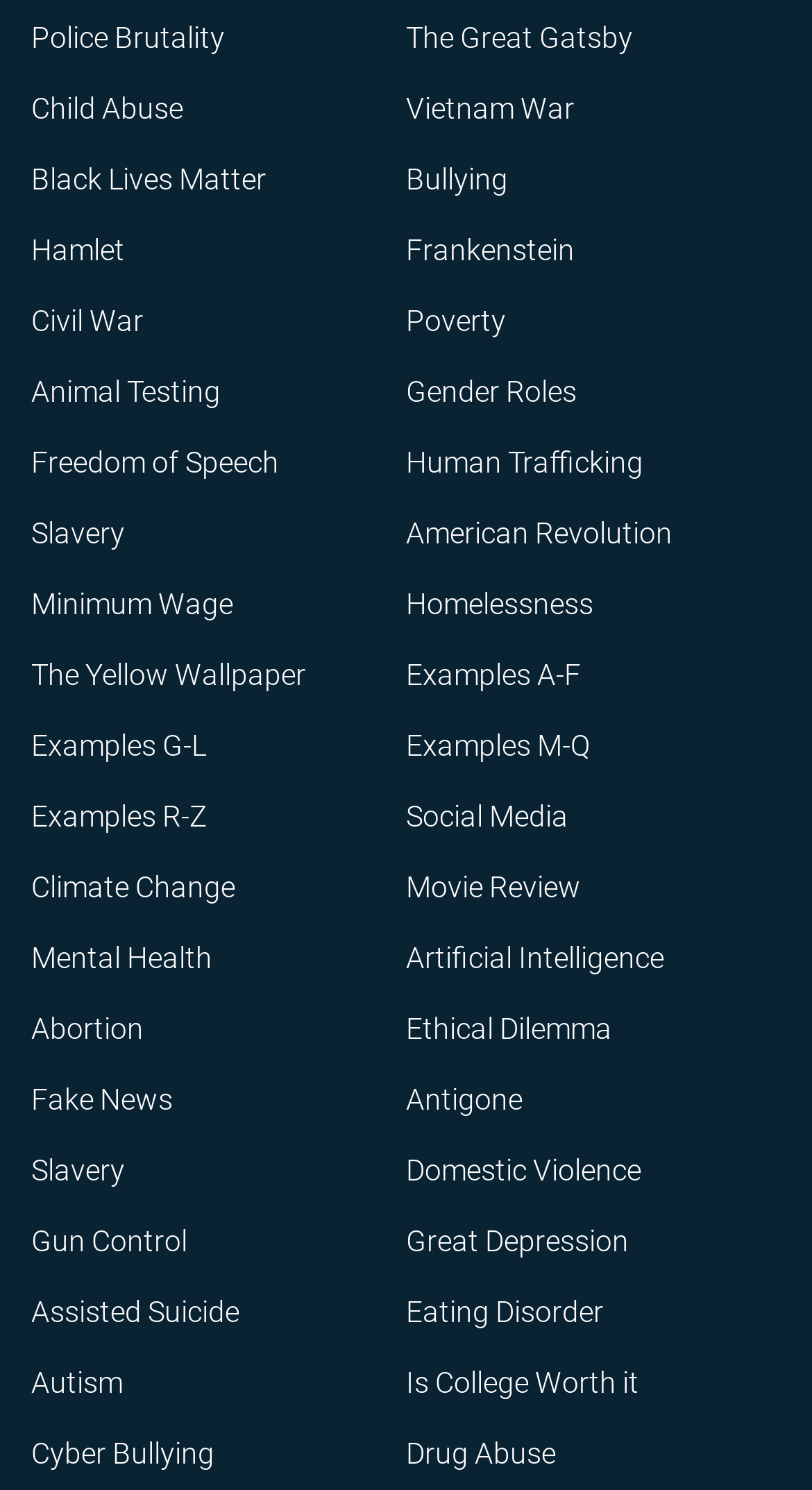Determine the coordinates of the bounding box that should be clicked to complete the instruction: "Explore the topic of The Great Gatsby". The coordinates should be represented by four float numbers between 0 and 1: [left, top, right, bottom].

[0.5, 0.013, 0.779, 0.036]